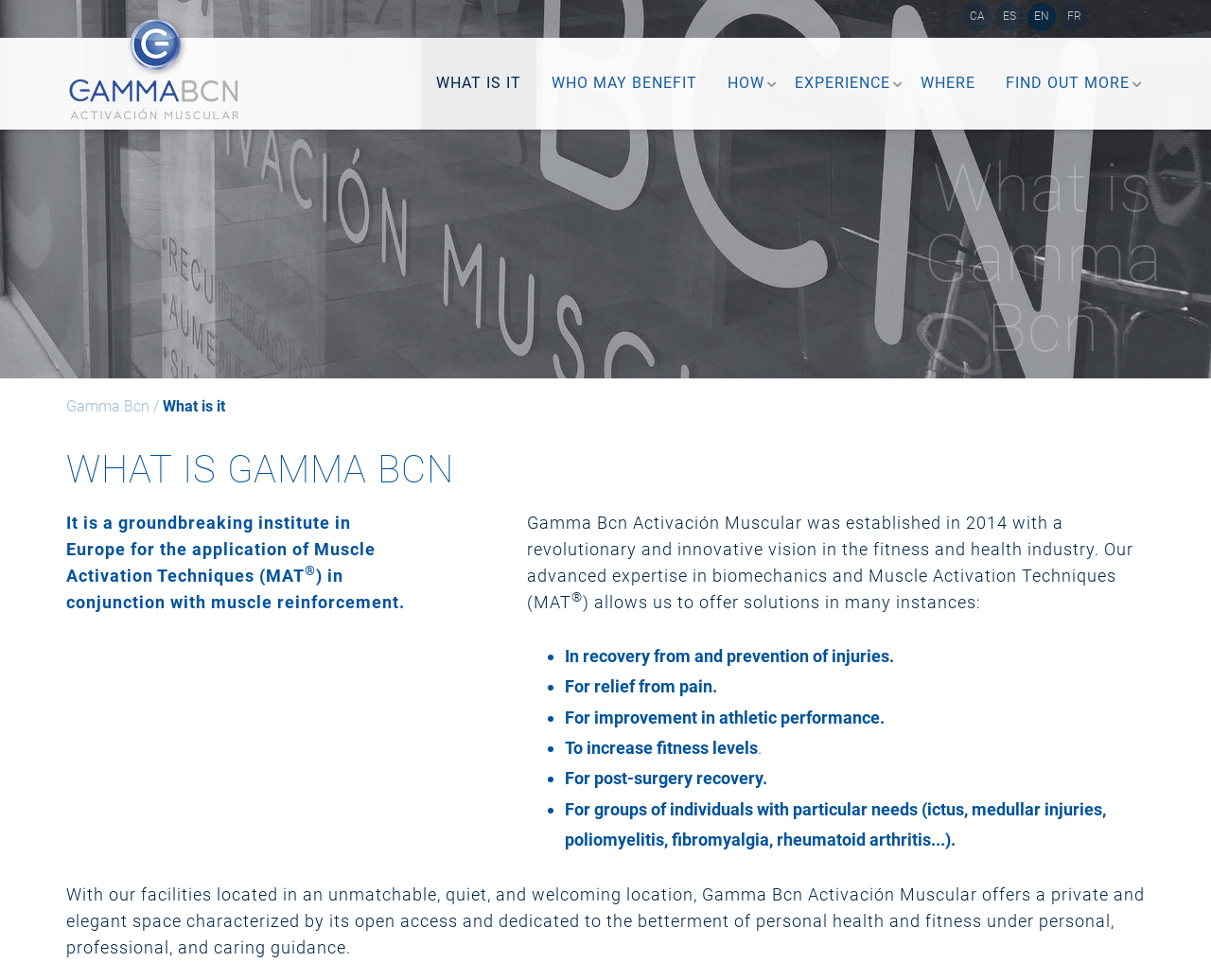Please specify the bounding box coordinates of the clickable region necessary for completing the following instruction: "Read about who may benefit from Gamma Bcn". The coordinates must consist of four float numbers between 0 and 1, i.e., [left, top, right, bottom].

[0.443, 0.039, 0.588, 0.132]